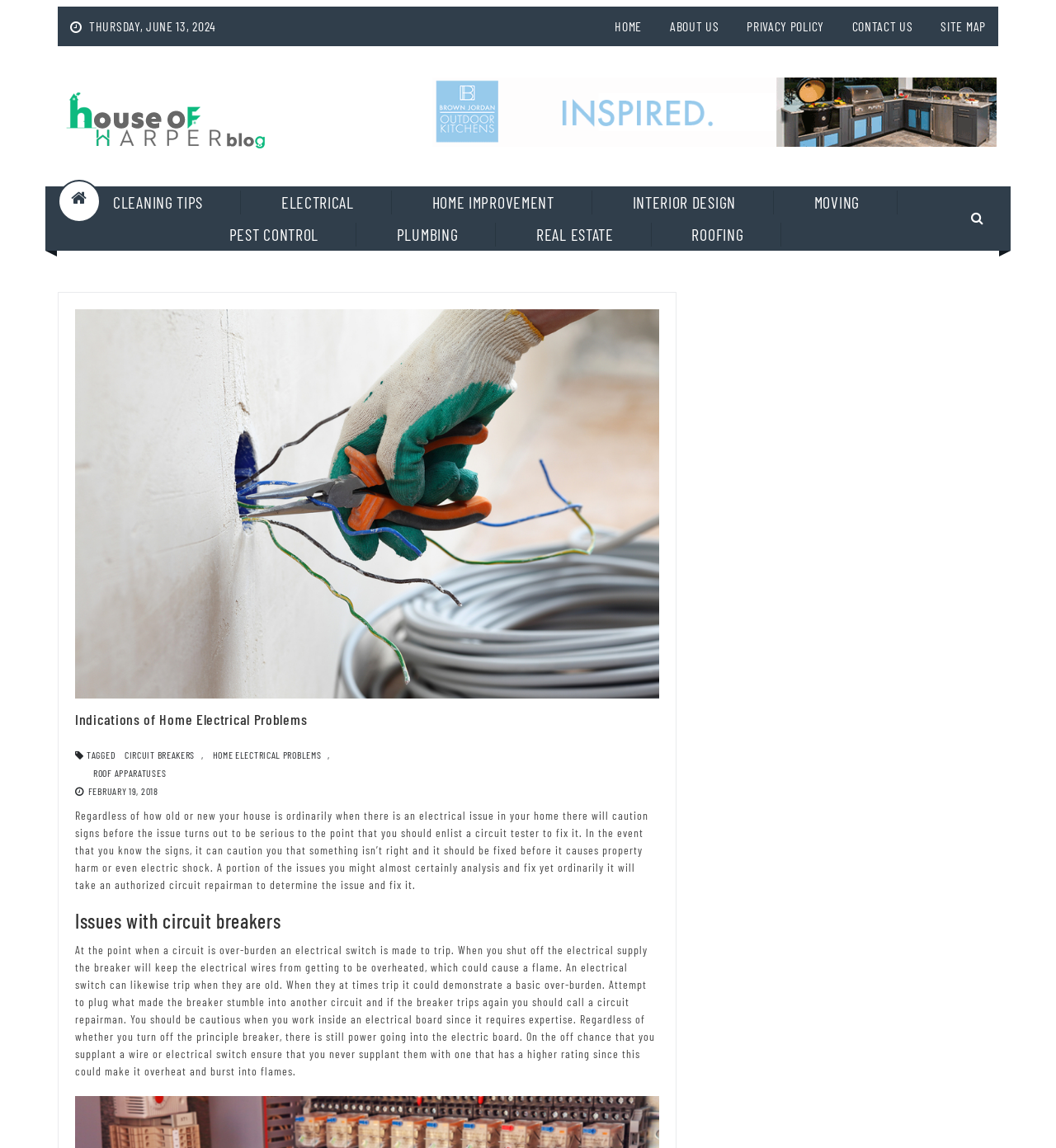Using the image as a reference, answer the following question in as much detail as possible:
What is the category of the blog post 'Indications of Home Electrical Problems'?

I found the category of the blog post by looking at the links above the header 'Indications of Home Electrical Problems'. One of the links is 'ELECTRICAL', which suggests that the blog post belongs to this category.